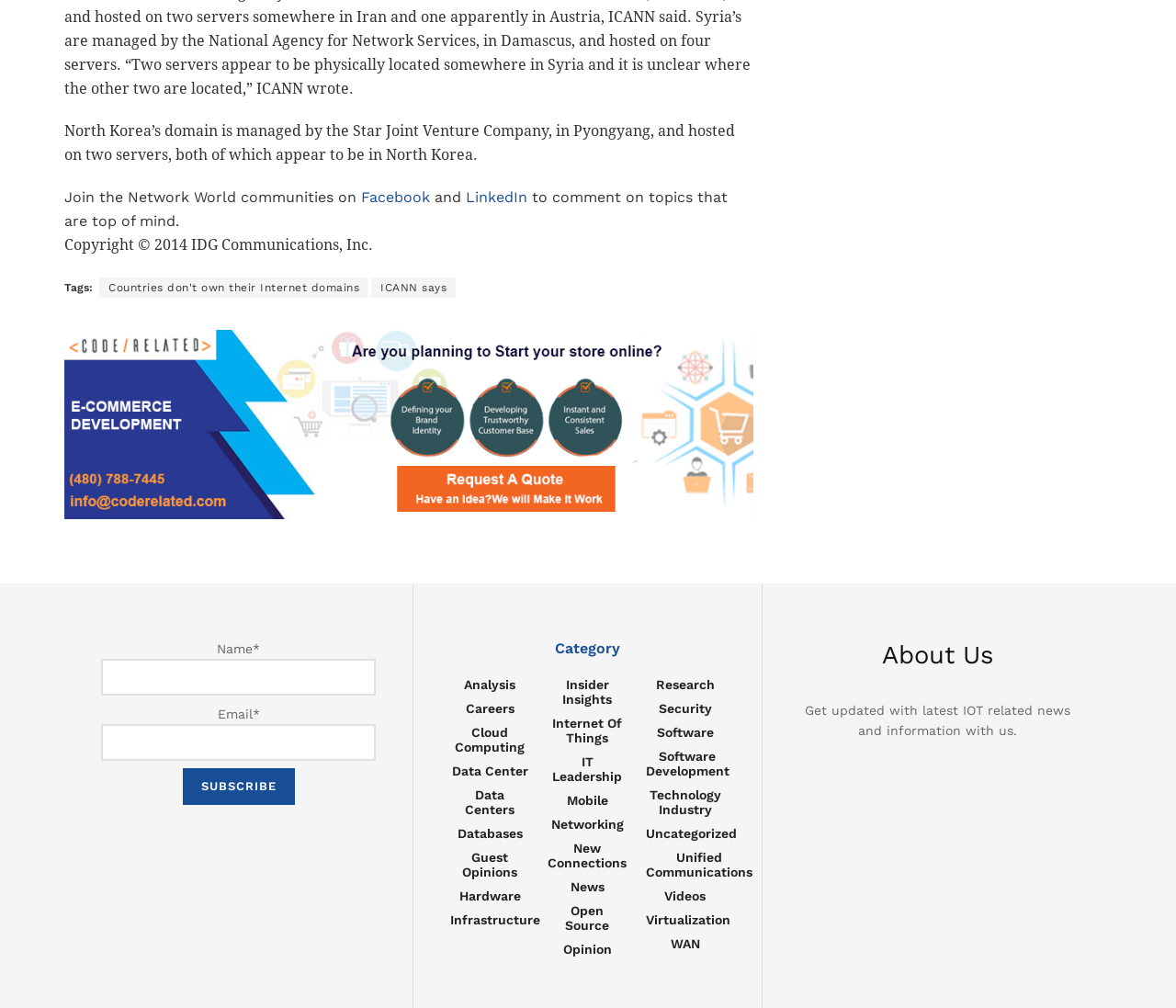Specify the bounding box coordinates for the region that must be clicked to perform the given instruction: "Click on the Facebook link".

[0.307, 0.187, 0.366, 0.204]